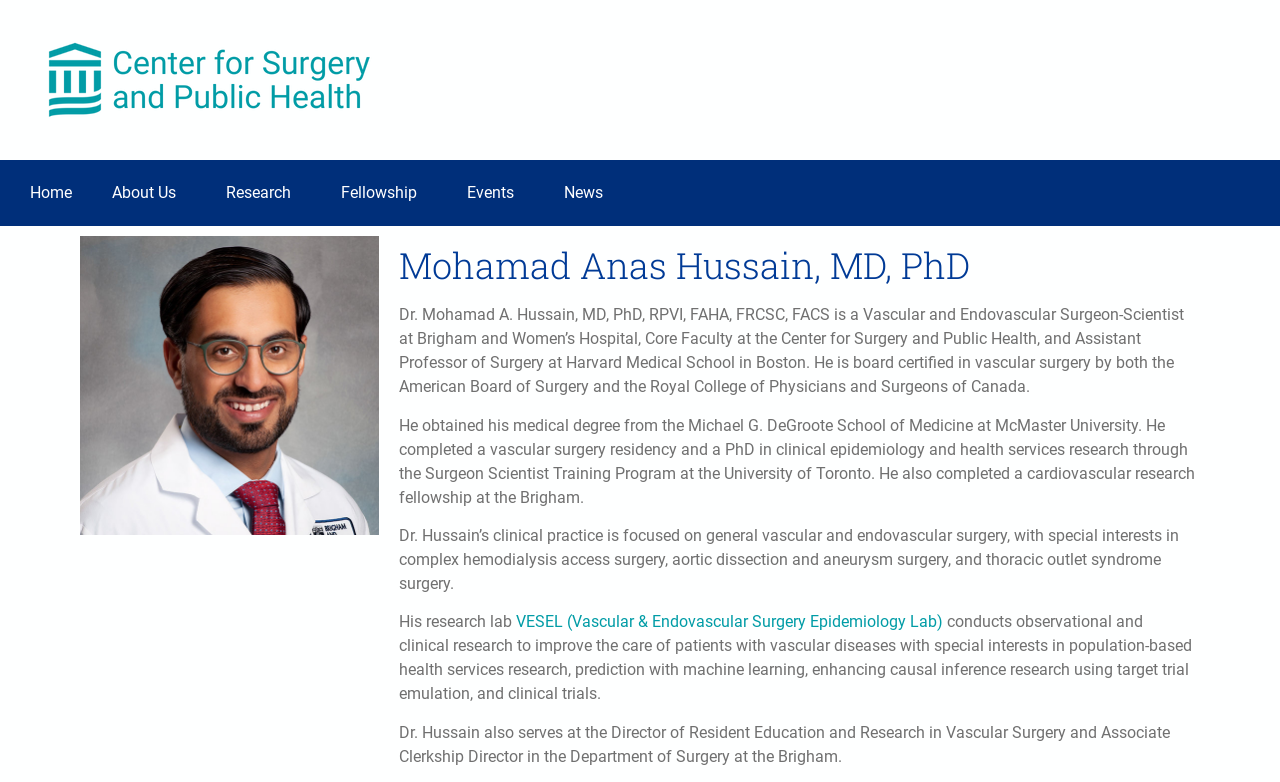Locate the UI element described by About Us and provide its bounding box coordinates. Use the format (top-left x, top-left y, bottom-right x, bottom-right y) with all values as floating point numbers between 0 and 1.

[0.072, 0.217, 0.161, 0.276]